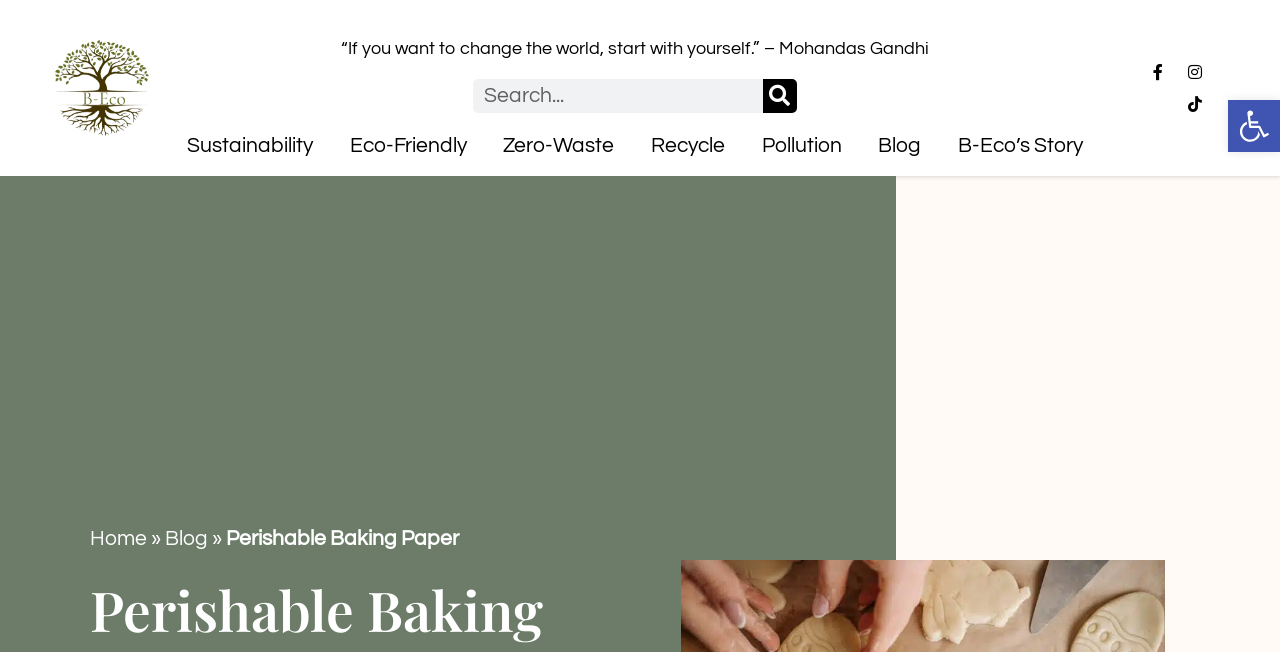Find the main header of the webpage and produce its text content.

Perishable Baking Paper